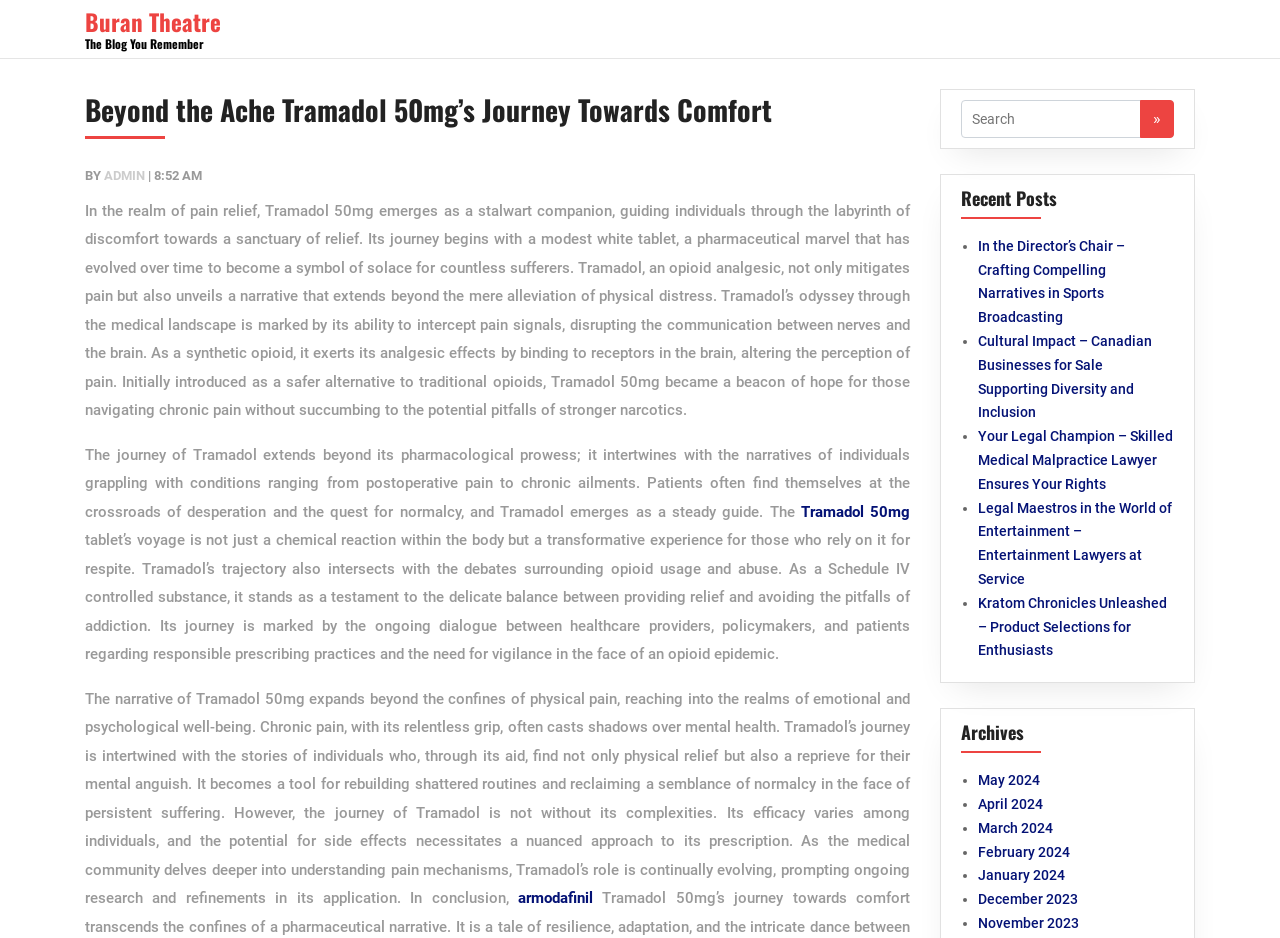Please find and report the bounding box coordinates of the element to click in order to perform the following action: "Click on the 'Tramadol 50mg' link". The coordinates should be expressed as four float numbers between 0 and 1, in the format [left, top, right, bottom].

[0.625, 0.536, 0.712, 0.555]